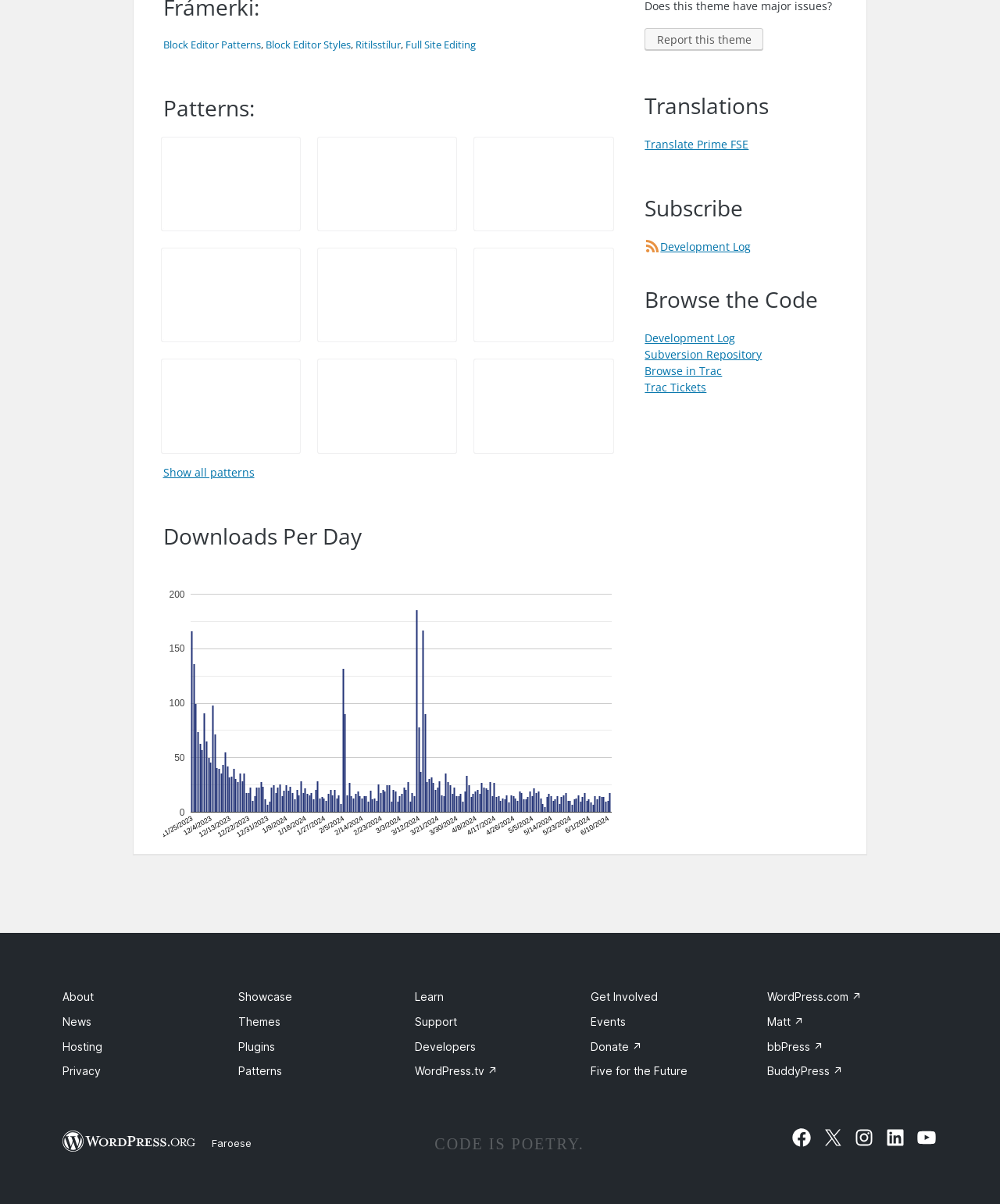Pinpoint the bounding box coordinates of the element you need to click to execute the following instruction: "Browse the Code". The bounding box should be represented by four float numbers between 0 and 1, in the format [left, top, right, bottom].

[0.645, 0.235, 0.837, 0.262]